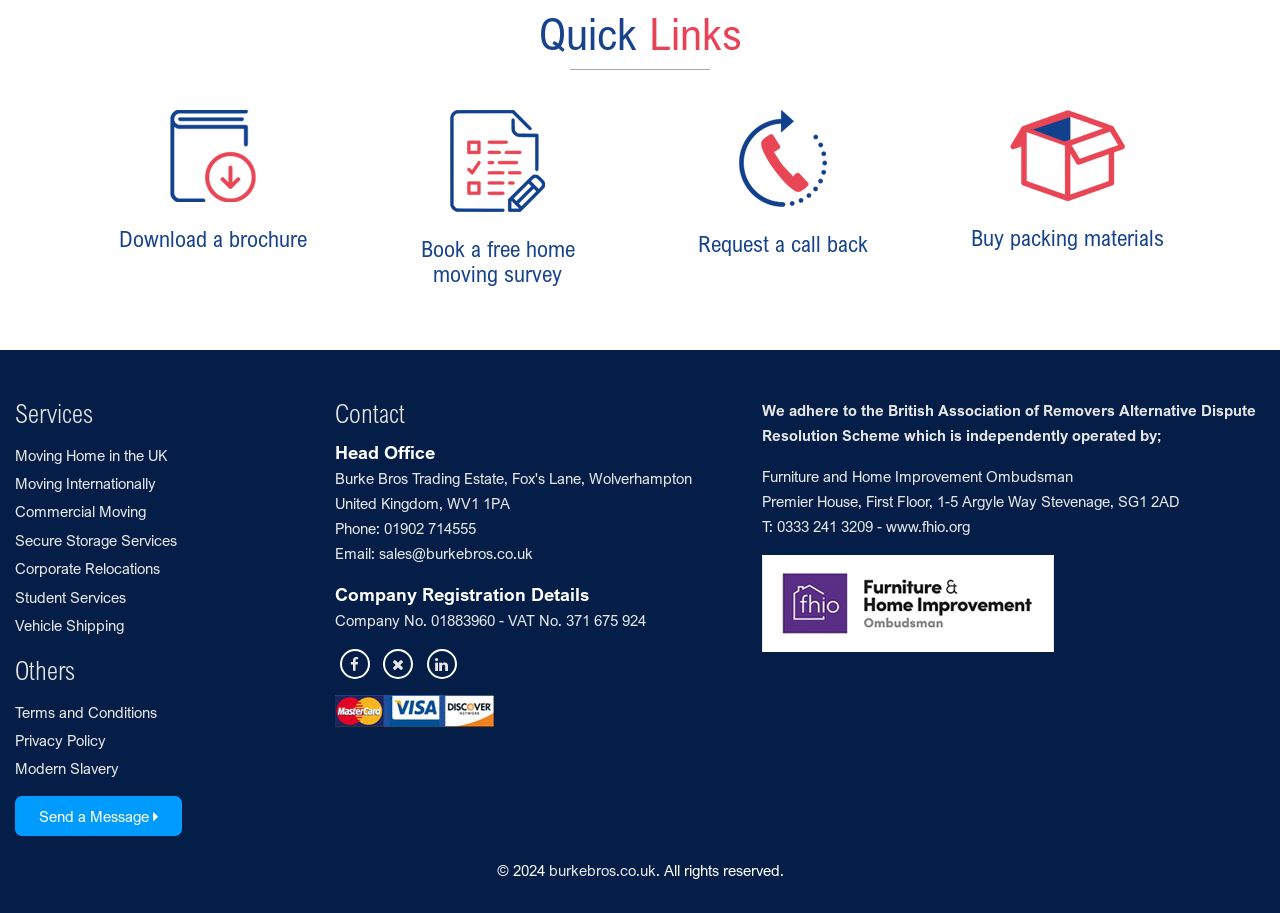Identify the bounding box for the described UI element: "Moving Home in the UK".

[0.012, 0.488, 0.13, 0.508]